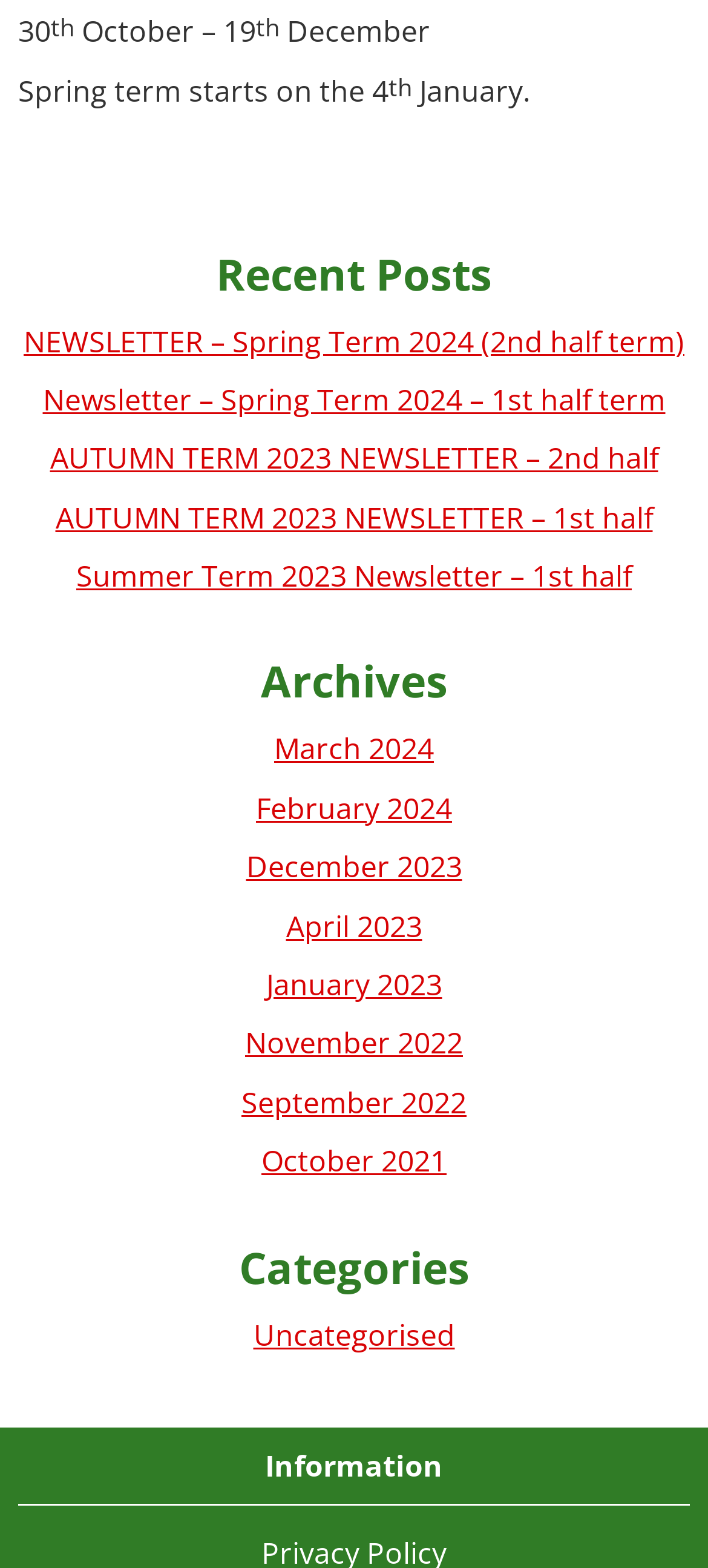Look at the image and give a detailed response to the following question: What is the category with the fewest links?

The answer can be found by comparing the number of links in each section. The 'Categories' section has only one link, 'Uncategorised', making it the category with the fewest links.